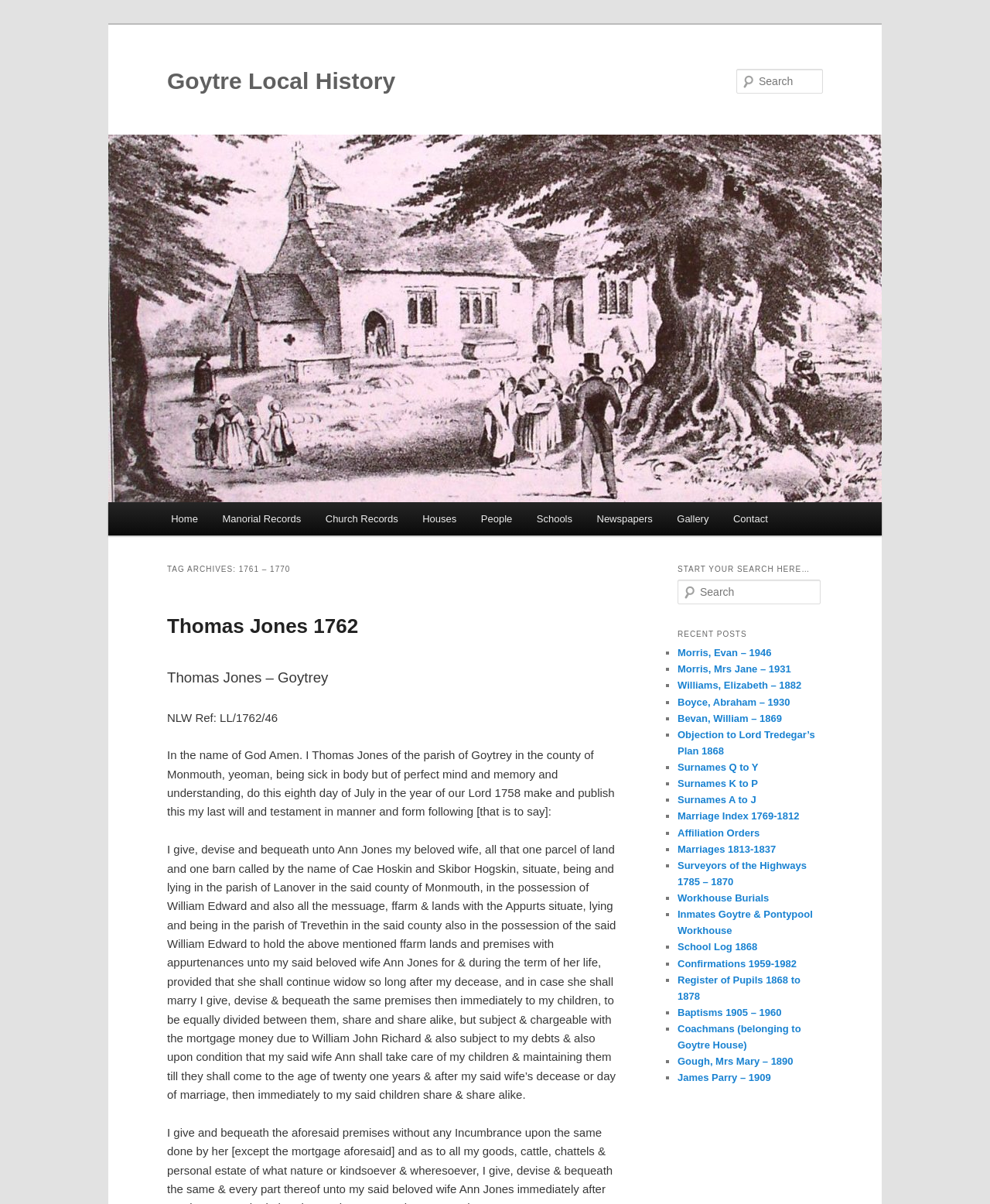Using the information shown in the image, answer the question with as much detail as possible: What is the name of the person mentioned in the will?

The question can be answered by looking at the static text element 'Thomas Jones – Goytrey' which mentions the name of the person, and also the will text which starts with 'I Thomas Jones of the parish of Goytrey...'.